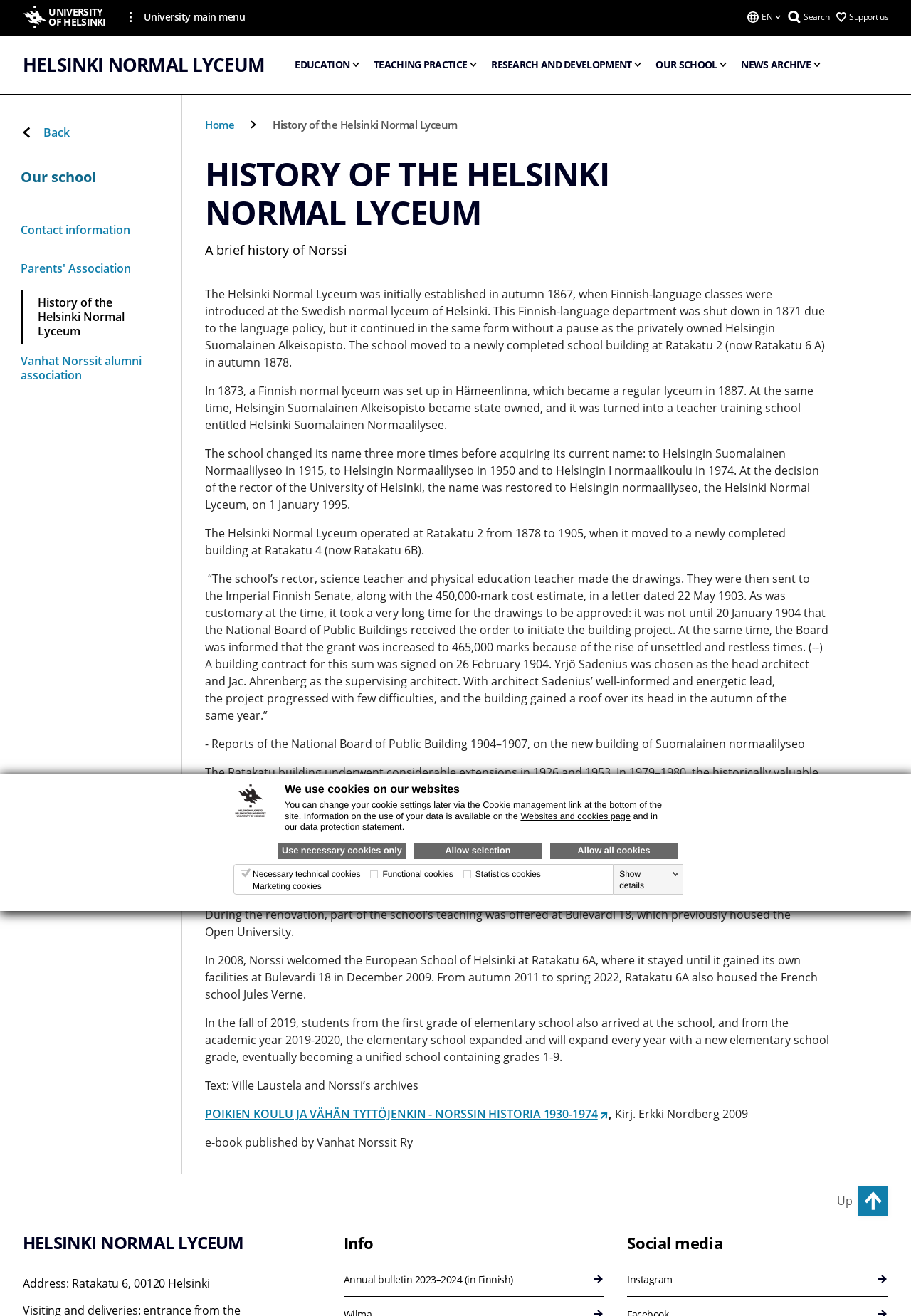Can you locate the main headline on this webpage and provide its text content?

HISTORY OF THE HELSINKI NORMAL LYCEUM